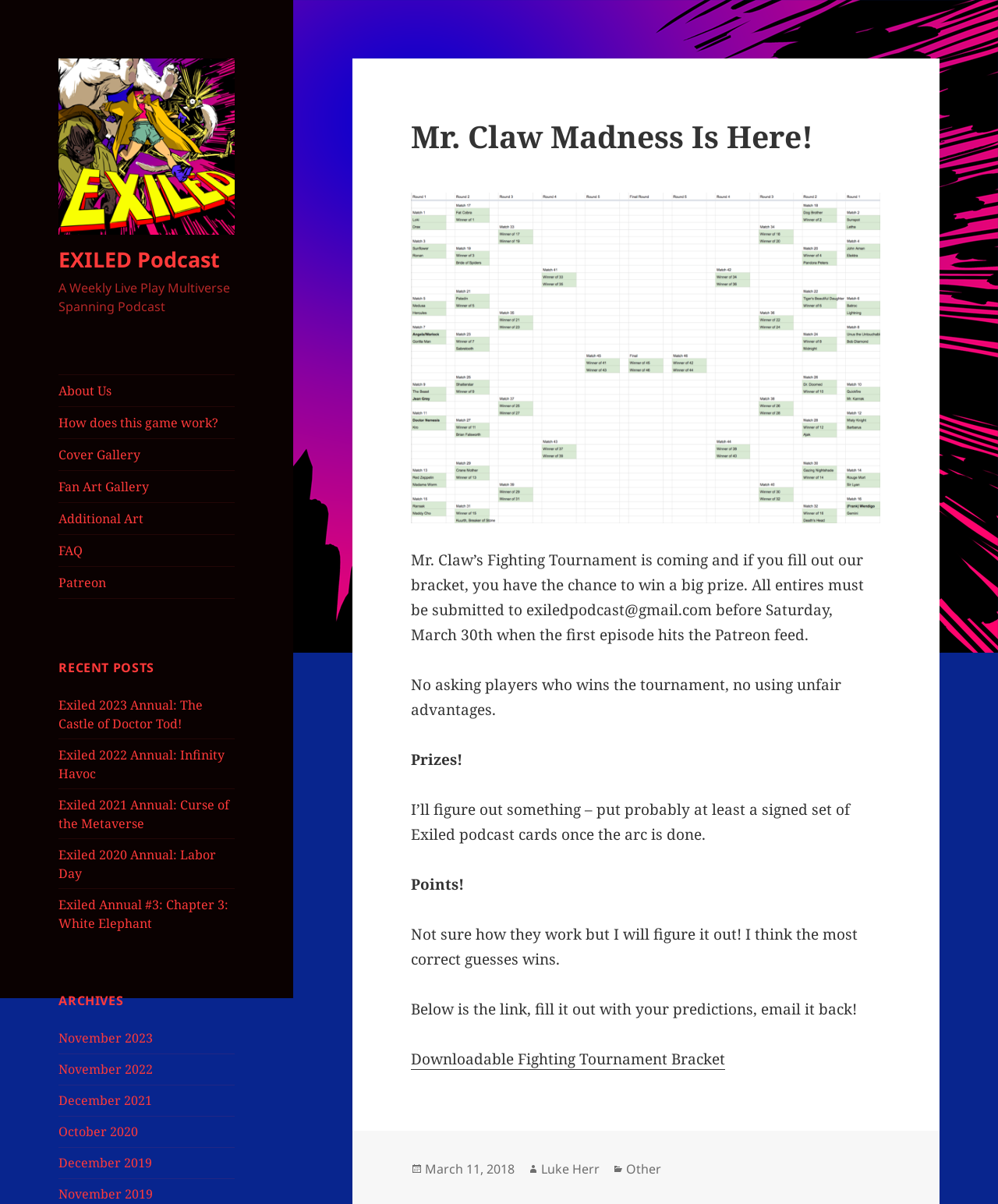What is the category of the post mentioned at the bottom of the webpage?
Give a detailed explanation using the information visible in the image.

The category of the post can be found at the bottom of the webpage, where it is written as 'Categories: Other'.